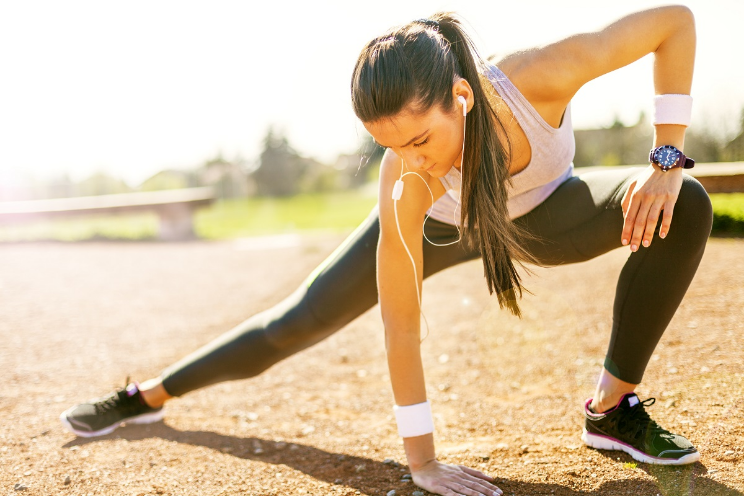Describe the scene depicted in the image with great detail.

A woman is depicted stretching in a sunlit park, emphasizing the importance of regular stretching for physical health. Dressed in fitted athletic wear, she bends forward, reaching toward the ground with one hand while extending her other leg behind her. Wearing earbuds, she appears focused and engaged in her activity. This image illustrates the concept of stretching as a vital practice, especially for maintaining flexibility and preventing discomfort in the lower body. The scene highlights a serene outdoor environment, promoting the idea that incorporating breaks and physical activities can enhance overall well-being, particularly for those who spend prolonged periods standing or exercising.